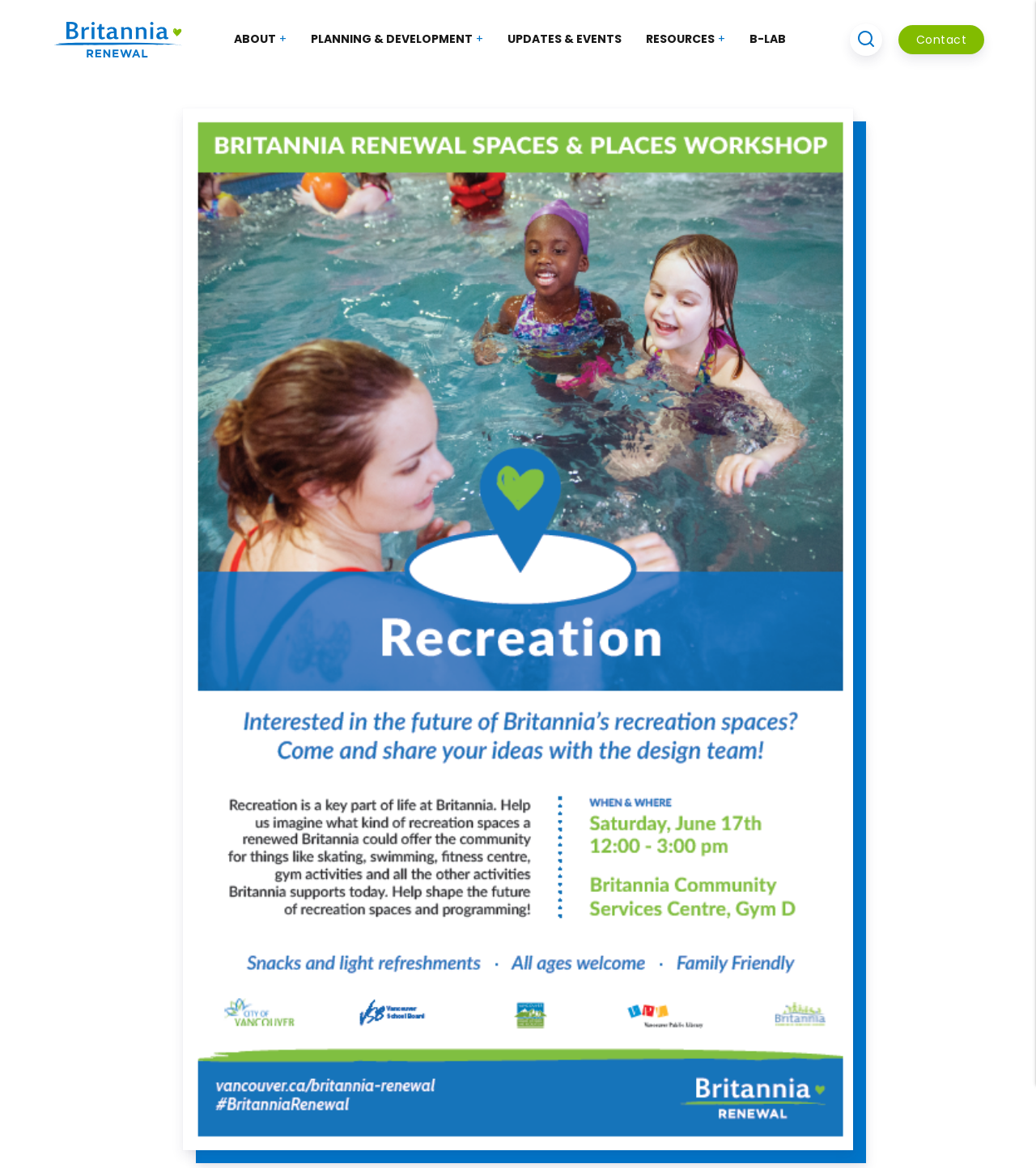Please locate and retrieve the main header text of the webpage.

SPACES & PLACES WORKSHOP: RECREATION – JUN 17